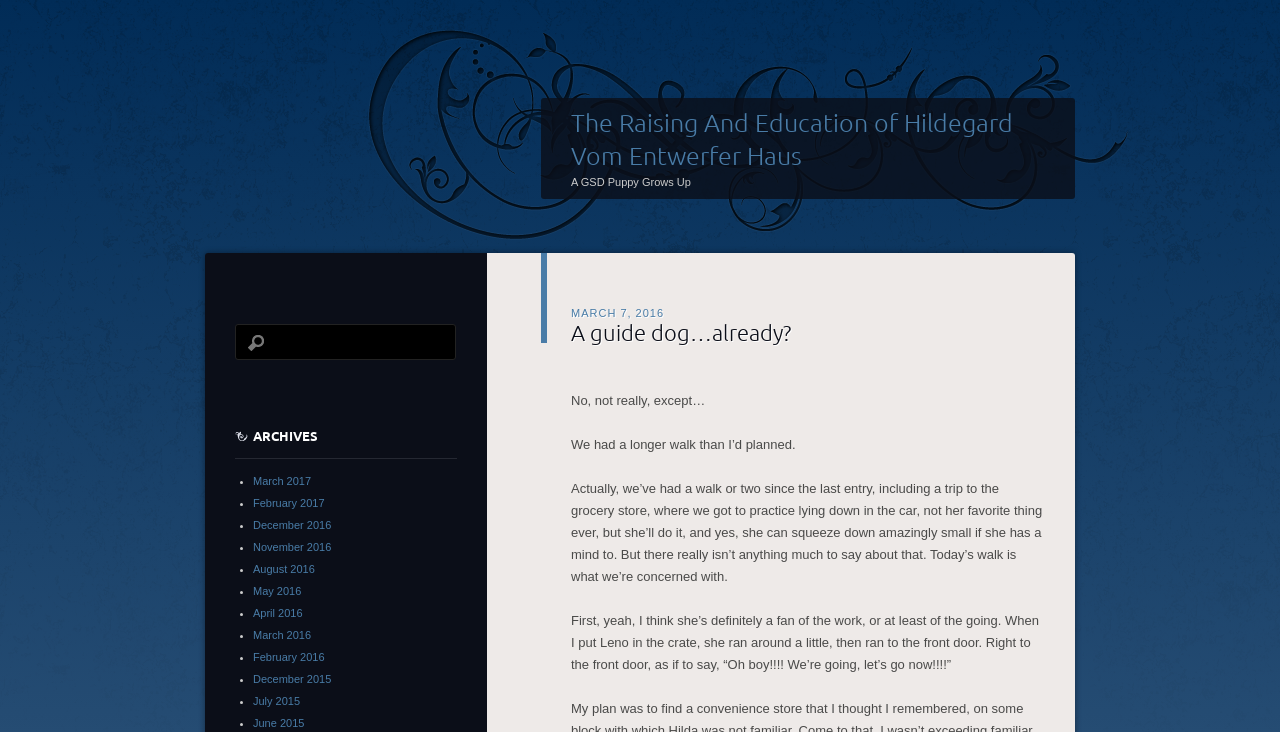What is Hildegard's reaction to going for a walk?
Using the details shown in the screenshot, provide a comprehensive answer to the question.

I determined Hildegard's reaction to going for a walk by reading the text 'When I put Leno in the crate, she ran around a little, then ran to the front door. Right to the front door, as if to say, “Oh boy!!!! We’re going, let’s go now!!!!”' which suggests that she is excited to go for a walk.